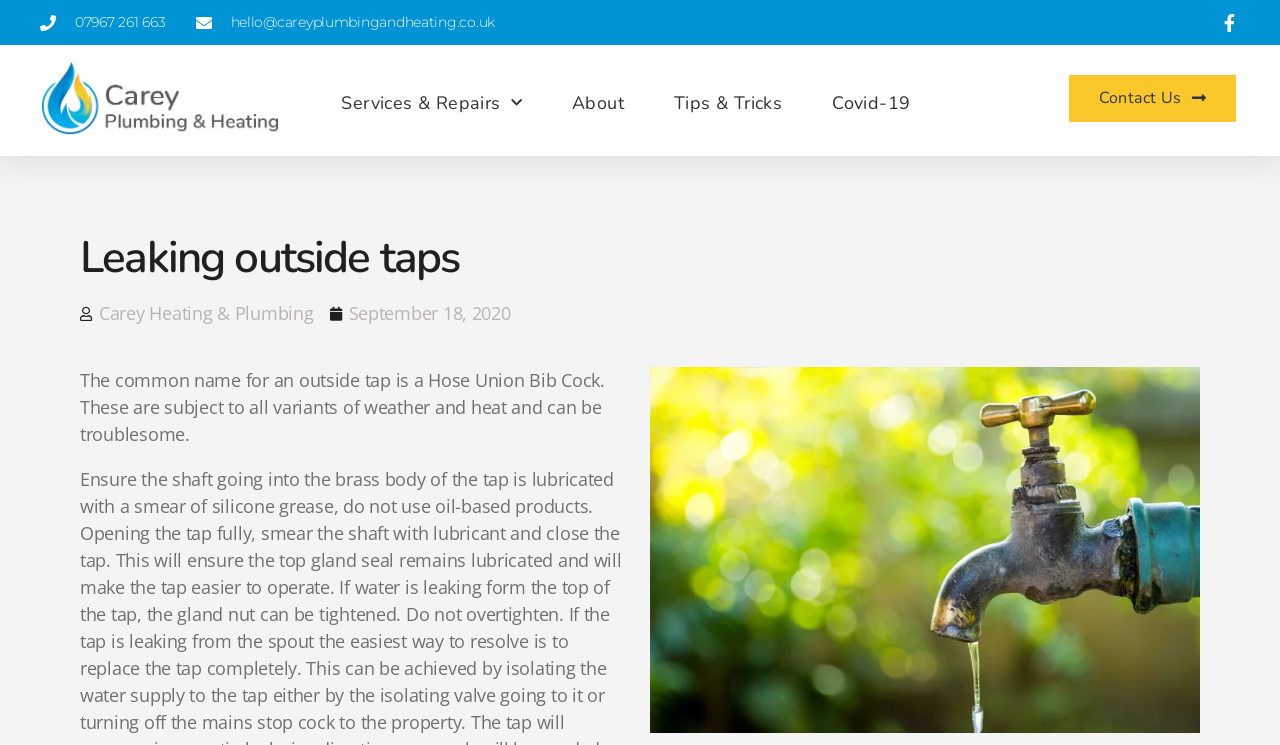Determine the bounding box coordinates of the clickable element to achieve the following action: 'Send an email'. Provide the coordinates as four float values between 0 and 1, formatted as [left, top, right, bottom].

[0.153, 0.016, 0.387, 0.044]